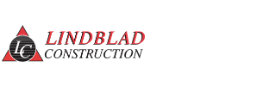Detail every visible element in the image extensively.

The image features the logo of Lindblad Construction, prominently showcasing the company's name in bold red letters alongside a stylized design of the initials "LC" encased within a circular emblem. This striking logo reflects the company’s commitment to quality in industrial concrete construction, emphasizing both professionalism and tradition in the field. The logo is accompanied by a distinctive triangular design, reinforcing the brand's robust identity and long-standing heritage in the construction industry.